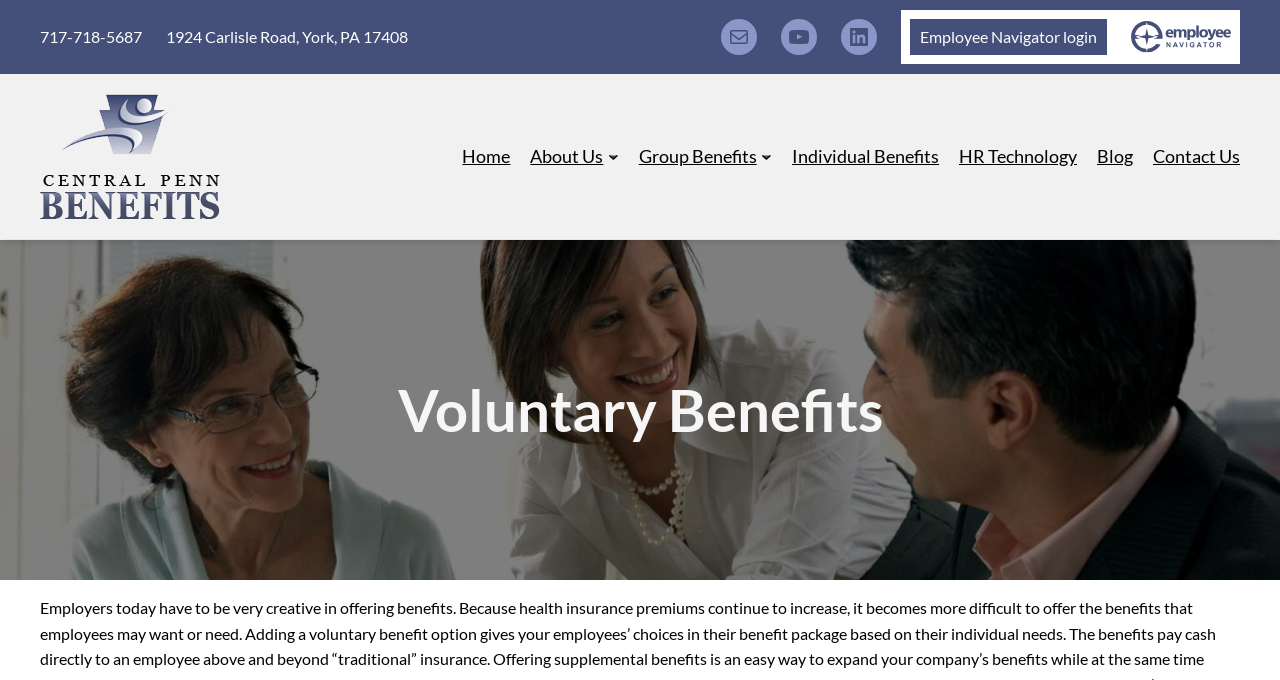Please find the bounding box coordinates of the element that must be clicked to perform the given instruction: "Go to the Home page". The coordinates should be four float numbers from 0 to 1, i.e., [left, top, right, bottom].

[0.361, 0.209, 0.399, 0.251]